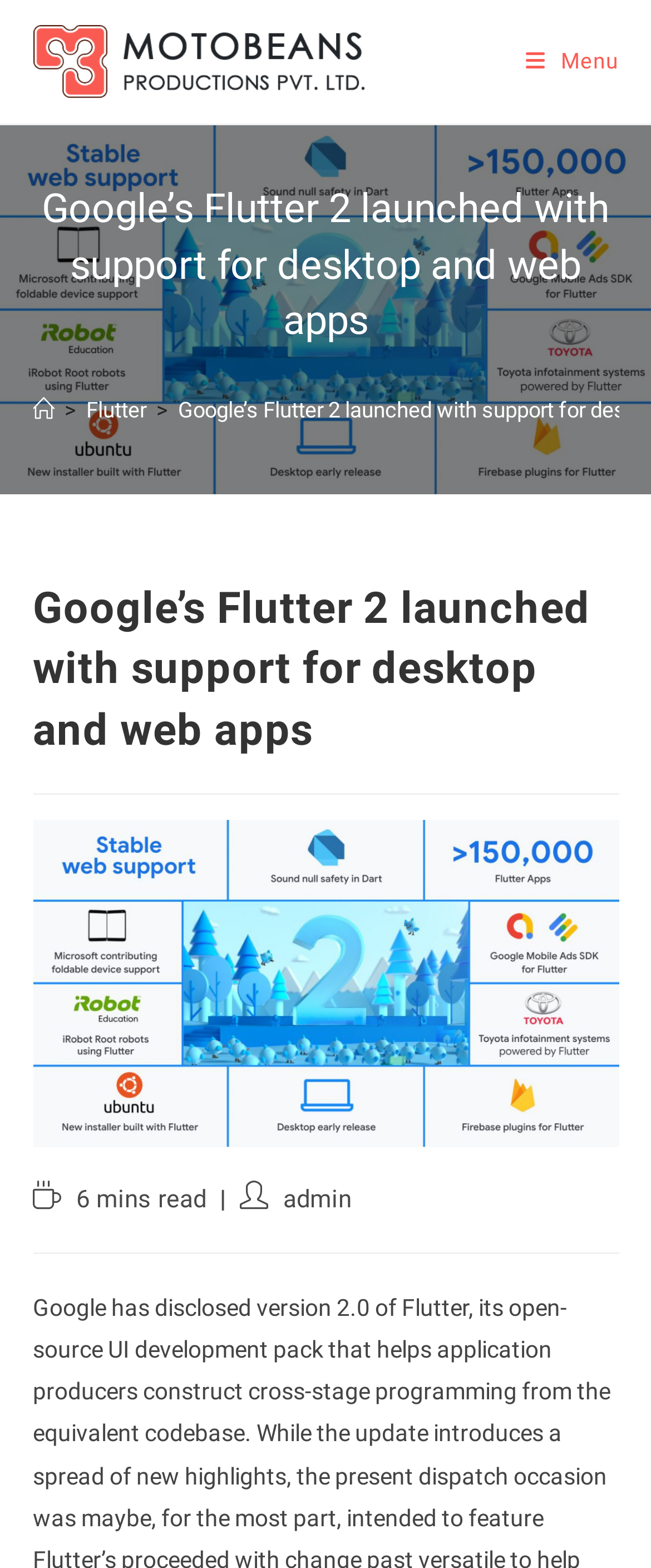What is the logo of the website?
Using the picture, provide a one-word or short phrase answer.

motobeans logo